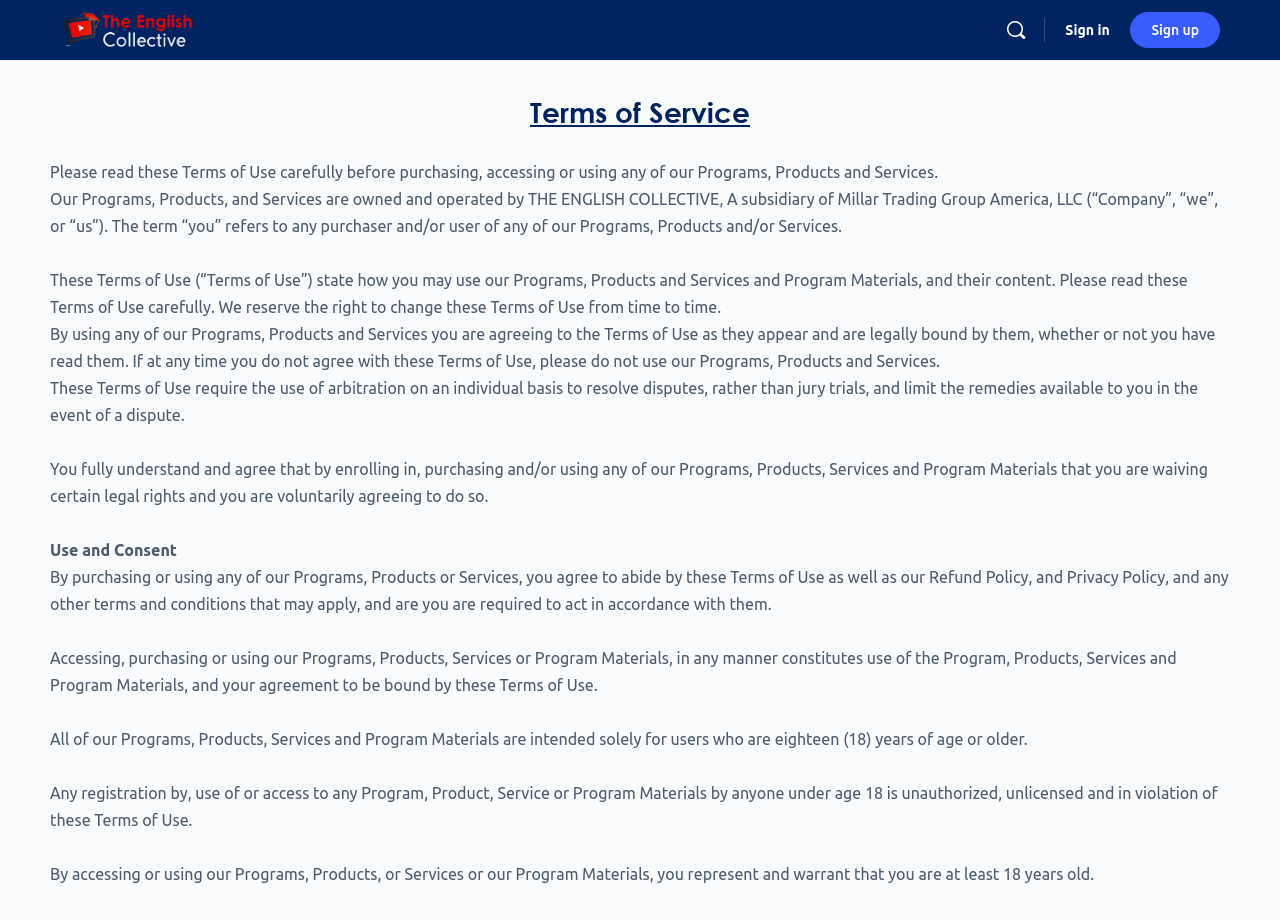Detail the webpage's structure and highlights in your description.

The webpage is titled "Terms of Service | The English Collective" and has a search icon at the top right corner. There are also links to "Sign in" and "Sign up" at the top right corner, next to the search icon.

Below the title, there is a header section that spans the entire width of the page. Within this section, there is a main heading that reads "Terms of Service".

The main content of the webpage is divided into several paragraphs of text, which are arranged vertically from top to bottom. The text describes the terms of use for the company's programs, products, and services, including the user's agreement to abide by these terms, the use of arbitration to resolve disputes, and the limitation of remedies available in the event of a dispute.

There are a total of 12 paragraphs of text, each with a clear and concise message. The text is arranged in a single column, with no images or other multimedia elements present on the page. The overall layout is simple and easy to read, with a clear hierarchy of headings and paragraphs.